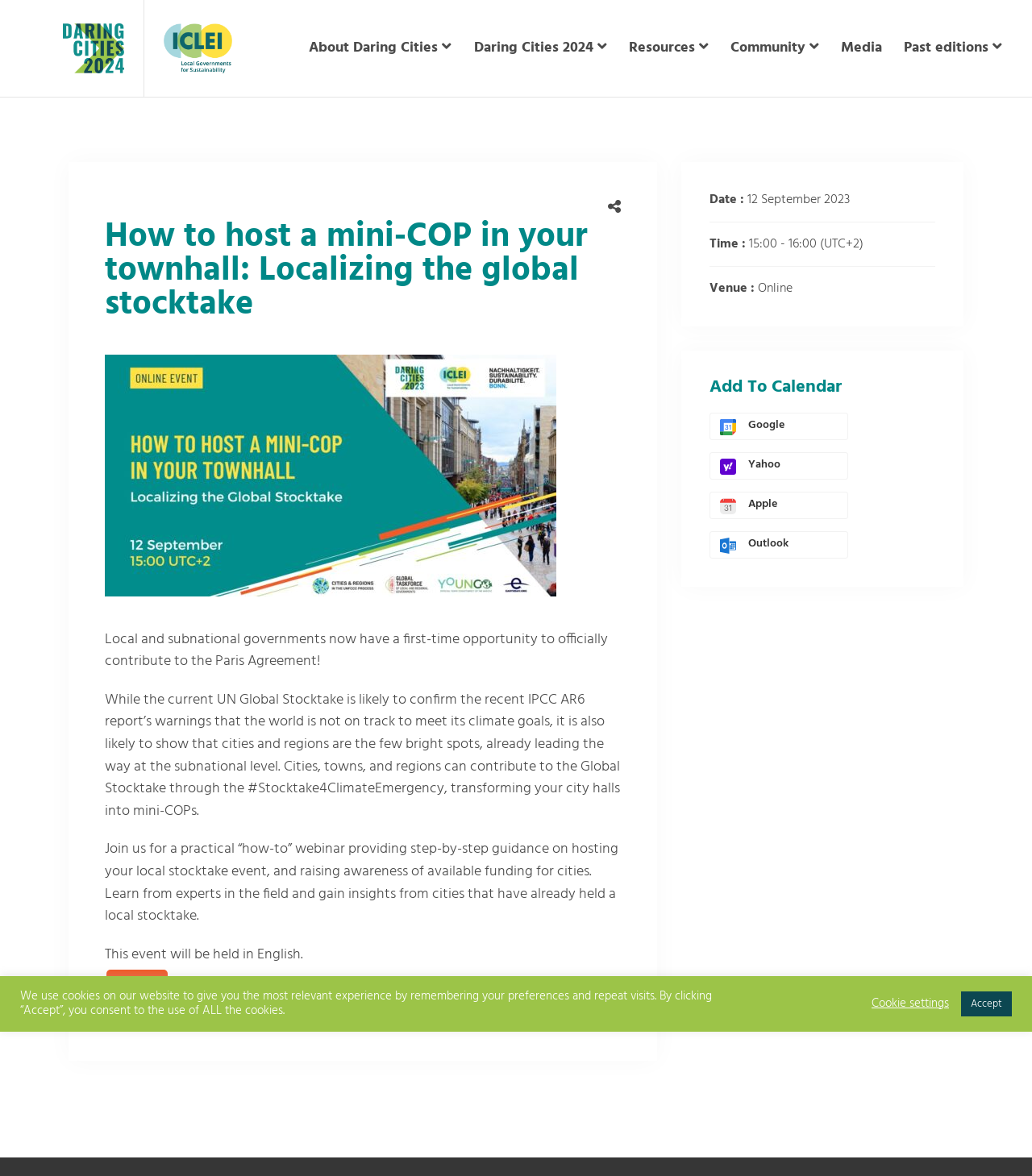Can you show the bounding box coordinates of the region to click on to complete the task described in the instruction: "Register for the webinar"?

[0.102, 0.829, 0.164, 0.849]